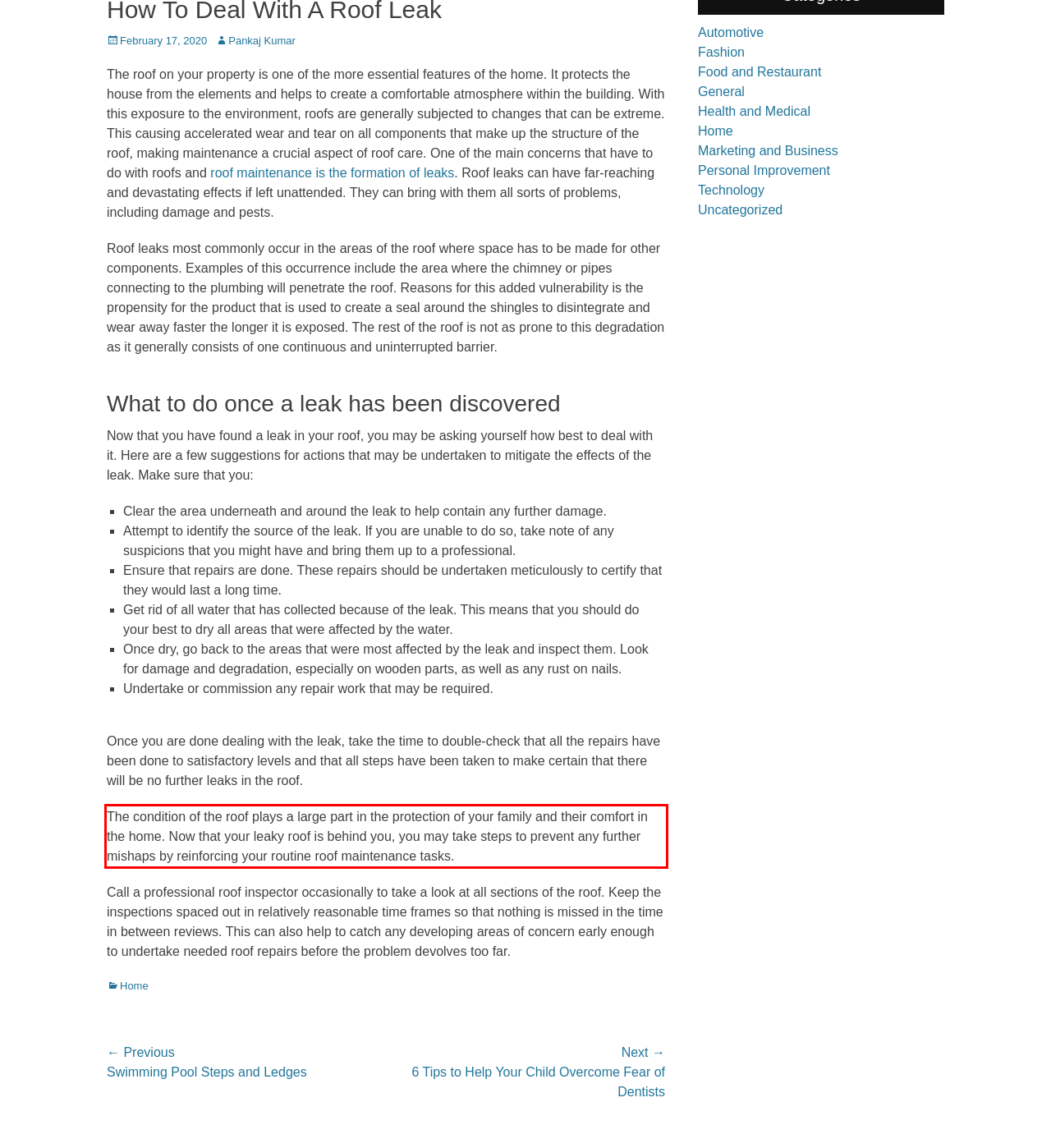You are provided with a webpage screenshot that includes a red rectangle bounding box. Extract the text content from within the bounding box using OCR.

The condition of the roof plays a large part in the protection of your family and their comfort in the home. Now that your leaky roof is behind you, you may take steps to prevent any further mishaps by reinforcing your routine roof maintenance tasks.